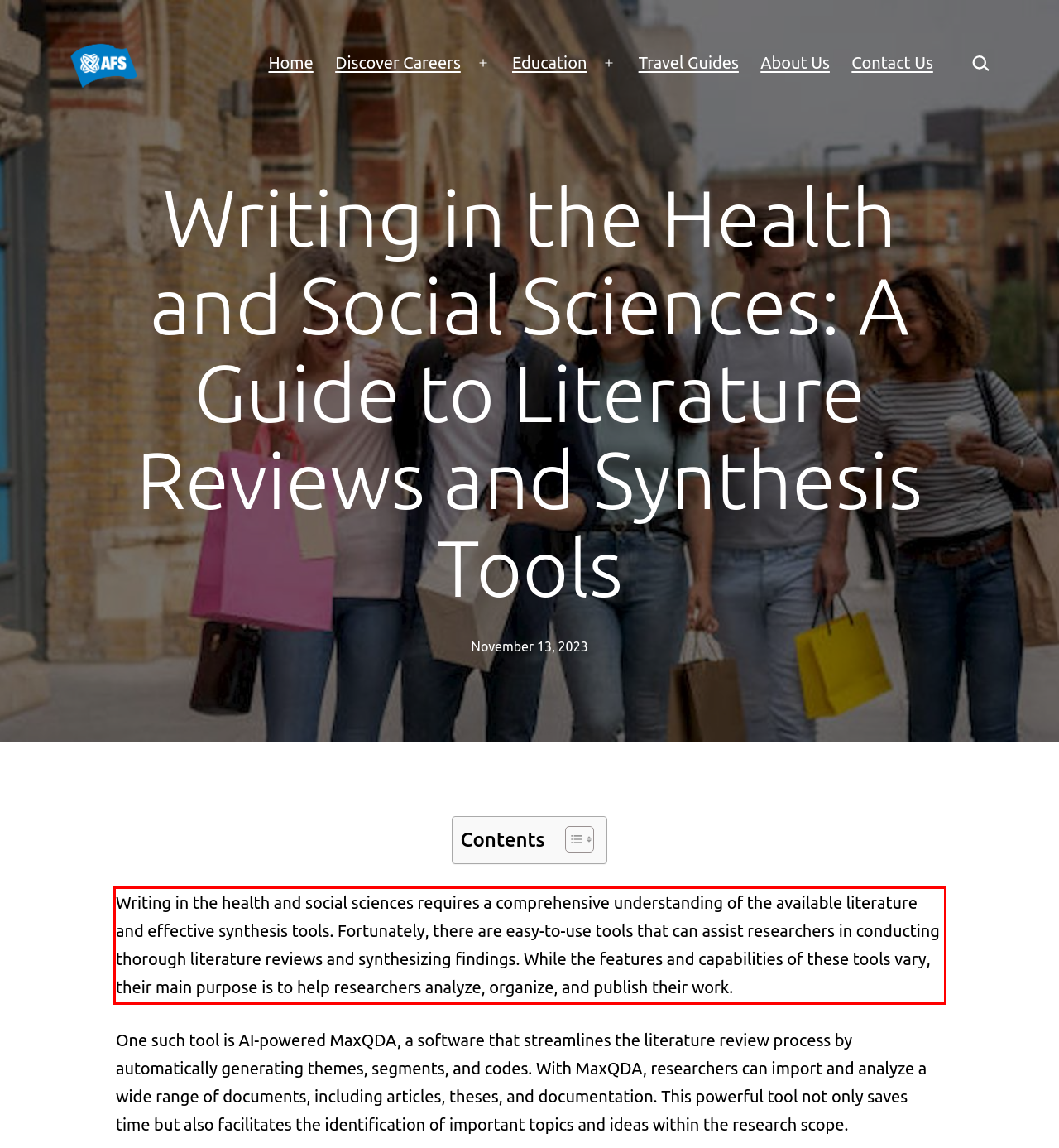Given the screenshot of the webpage, identify the red bounding box, and recognize the text content inside that red bounding box.

Writing in the health and social sciences requires a comprehensive understanding of the available literature and effective synthesis tools. Fortunately, there are easy-to-use tools that can assist researchers in conducting thorough literature reviews and synthesizing findings. While the features and capabilities of these tools vary, their main purpose is to help researchers analyze, organize, and publish their work.